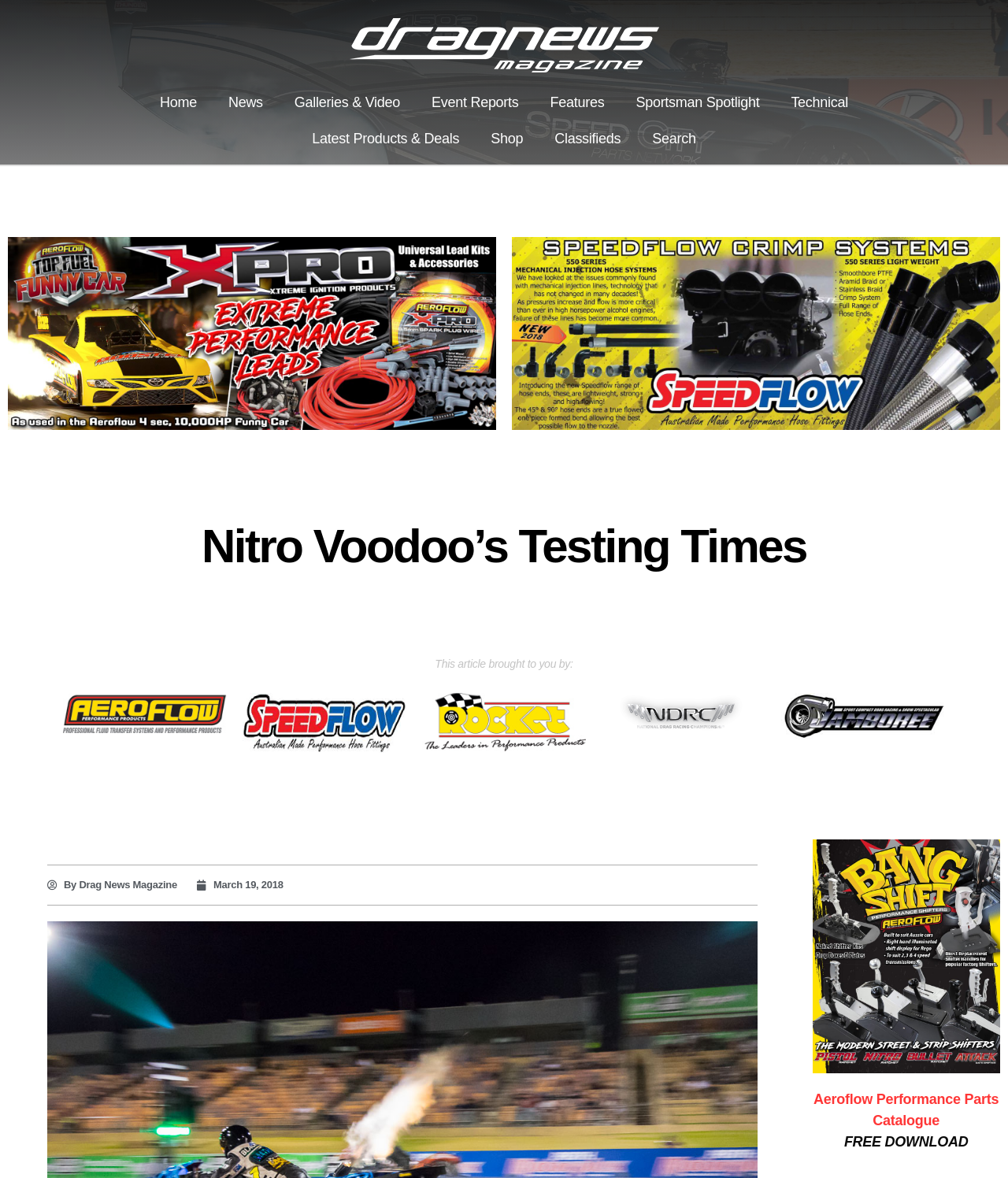Find the bounding box coordinates of the clickable area required to complete the following action: "Search for something".

[0.631, 0.102, 0.706, 0.133]